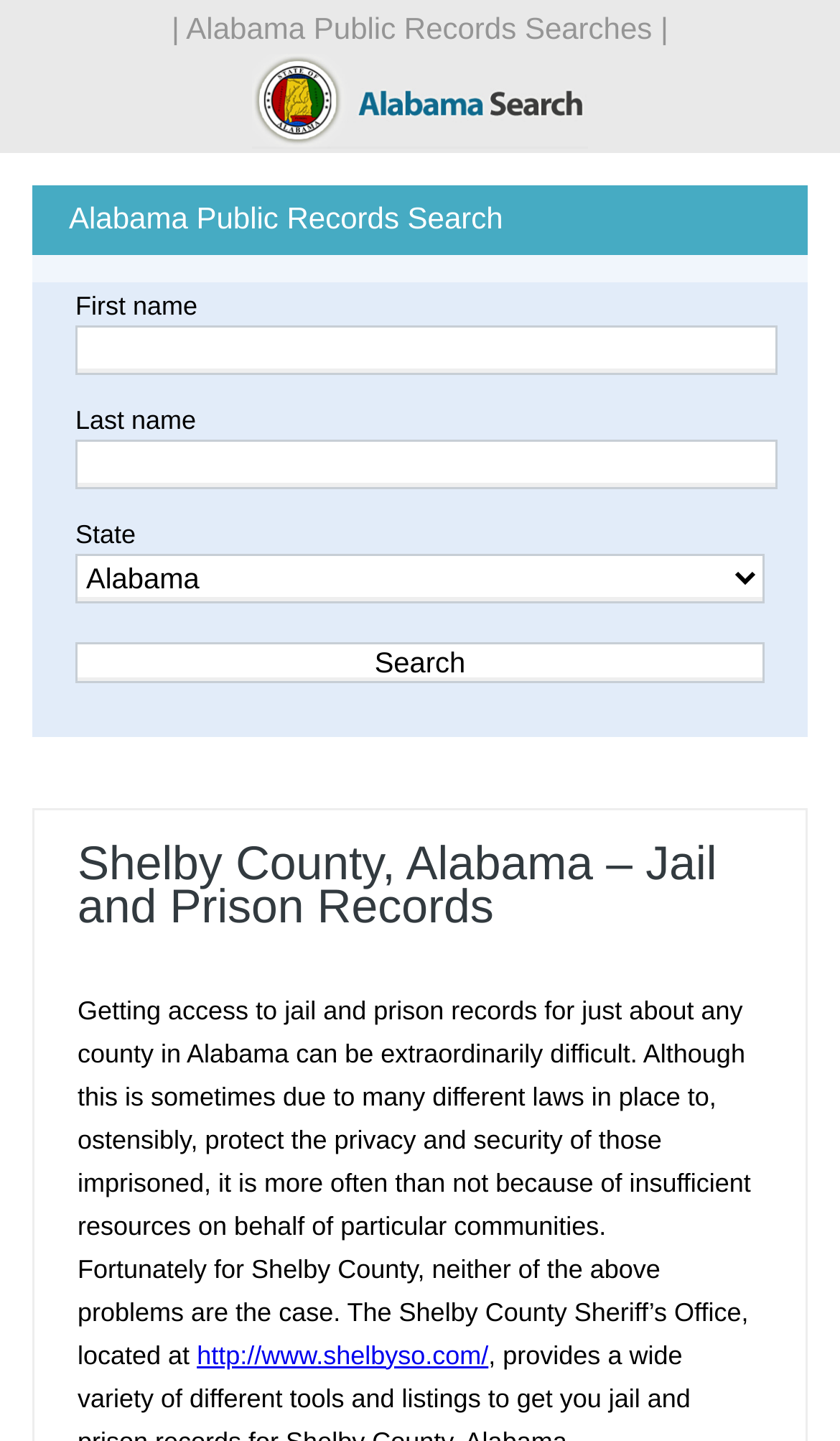Please answer the following query using a single word or phrase: 
What is the current state selected in the search form?

Alabama